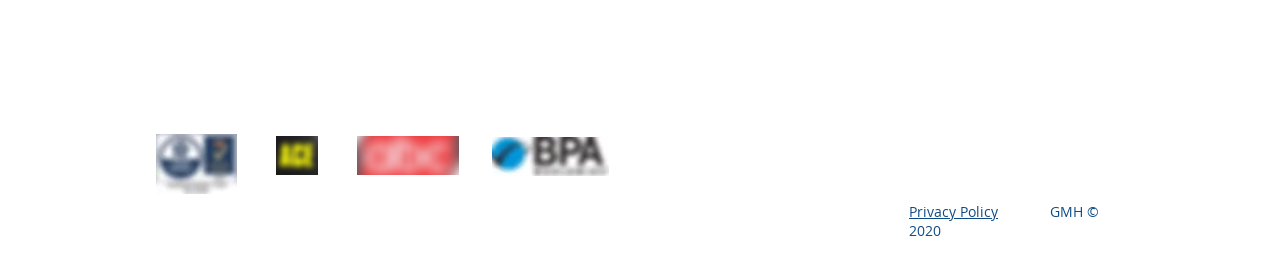Please find the bounding box for the UI component described as follows: "Privacy Policy".

[0.71, 0.72, 0.78, 0.788]